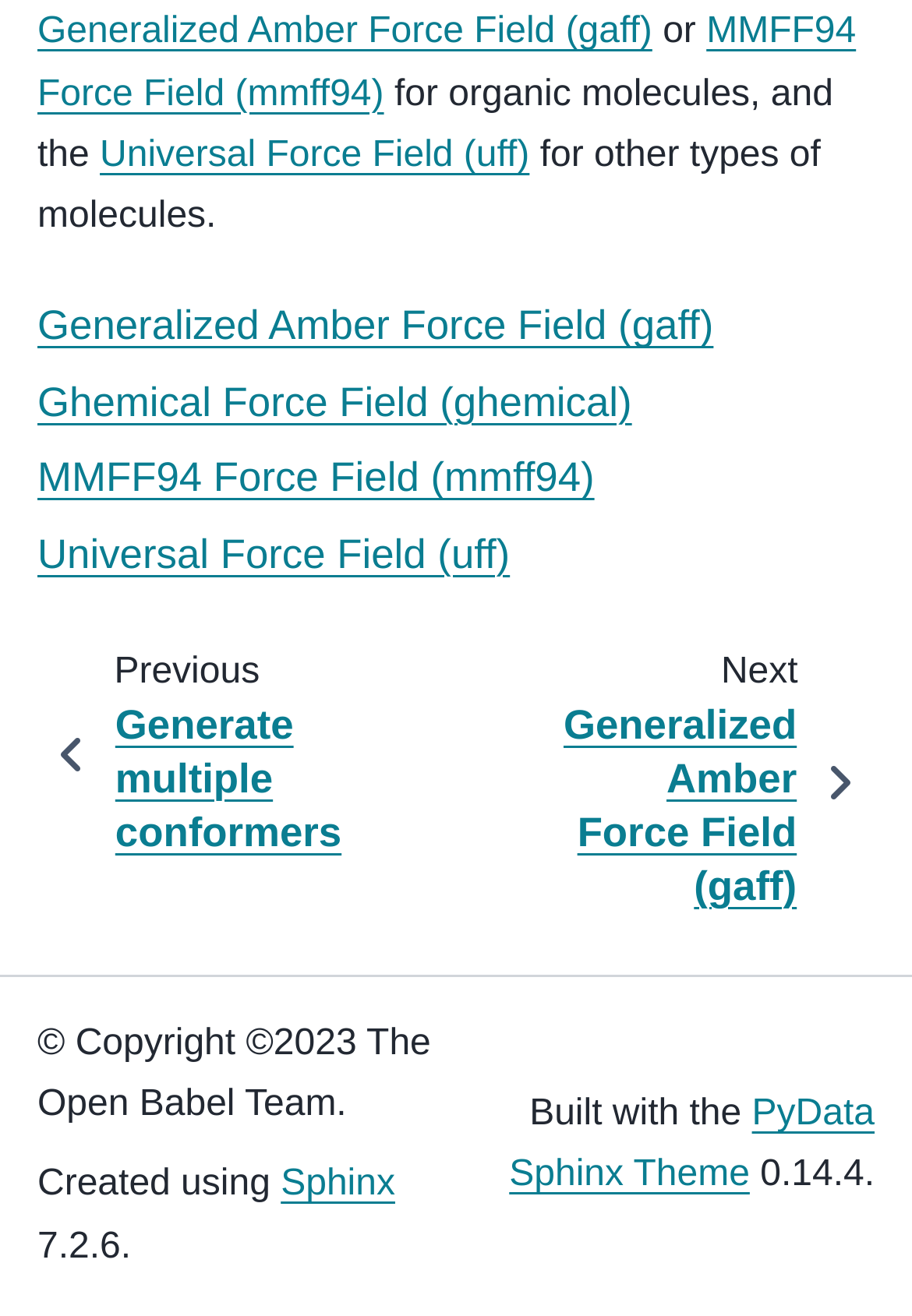Please provide a comprehensive response to the question based on the details in the image: What are the types of force fields mentioned?

By analyzing the links and static text elements, I found that the webpage mentions four types of force fields: Generalized Amber Force Field (gaff), MMFF94 Force Field (mmff94), Universal Force Field (uff), and Ghemical Force Field (ghemical). These force fields are likely used for molecular simulations or modeling.